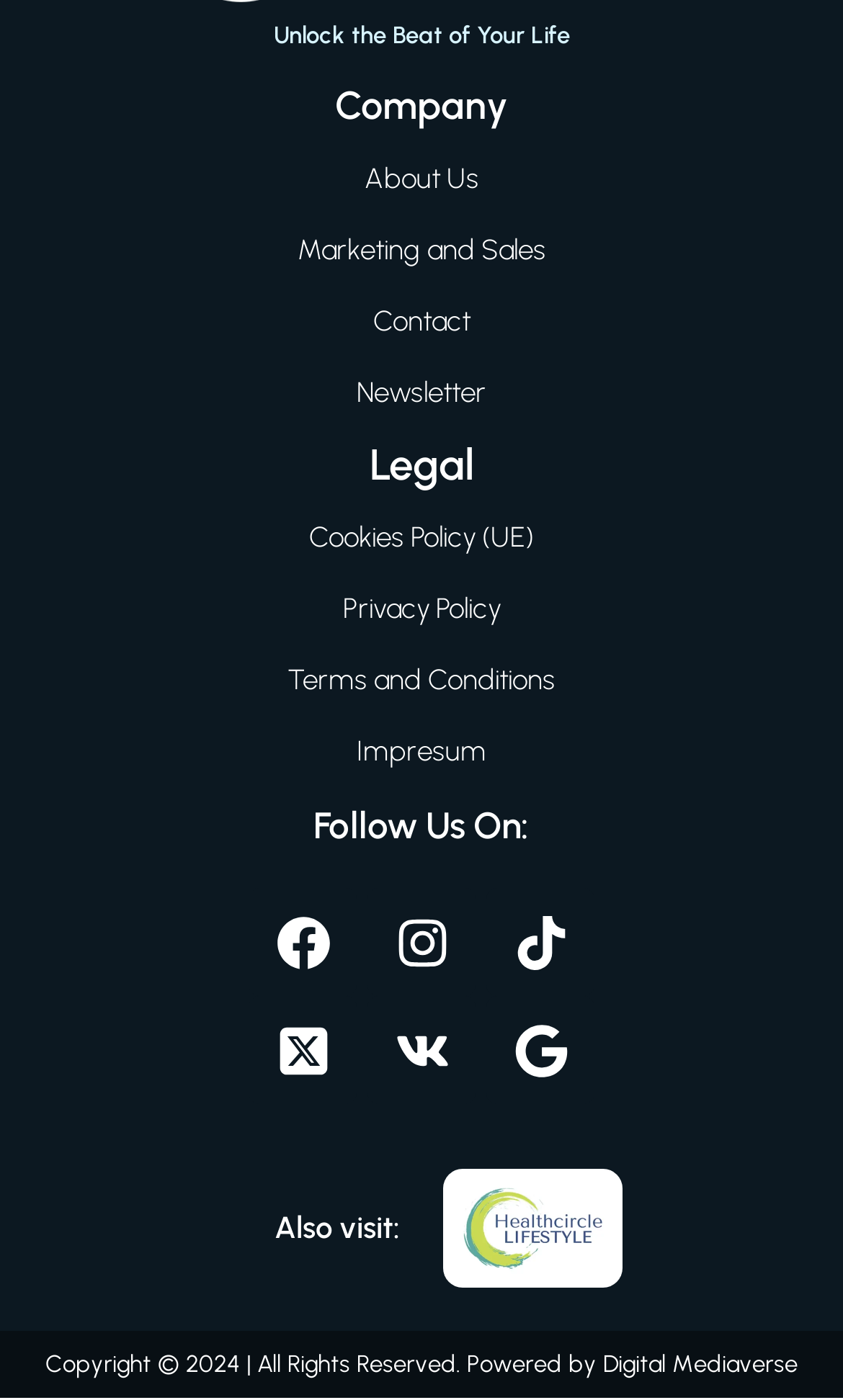What is the last item in the footer section?
Use the screenshot to answer the question with a single word or phrase.

Copyright information